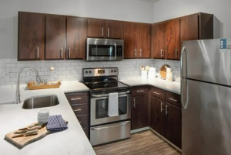What is the color of the cabinetry?
Based on the image, answer the question in a detailed manner.

The caption states that the kitchen is equipped with sleek brown cabinetry, which provides ample storage, indicating that the cabinetry is a prominent feature of the kitchen and is brown in color.